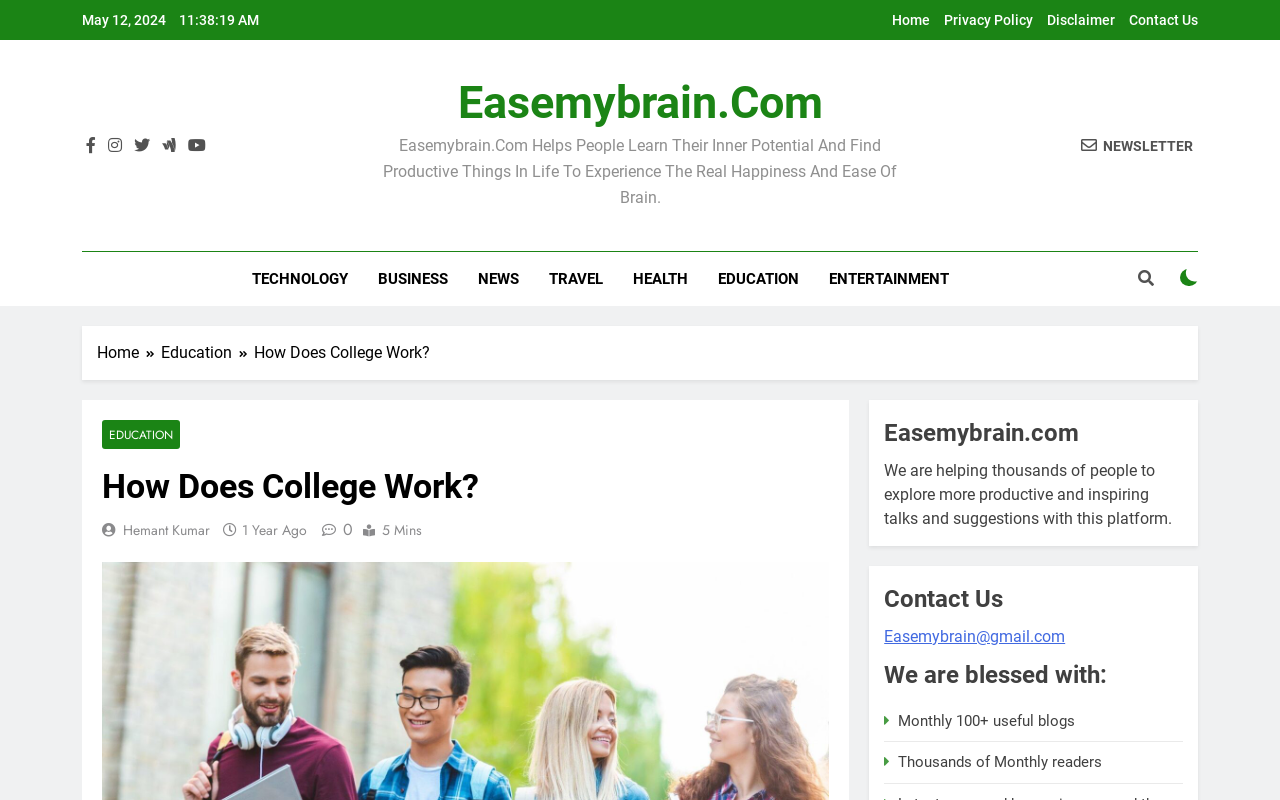Using floating point numbers between 0 and 1, provide the bounding box coordinates in the format (top-left x, top-left y, bottom-right x, bottom-right y). Locate the UI element described here: Easemybrain@gmail.com

[0.691, 0.784, 0.832, 0.808]